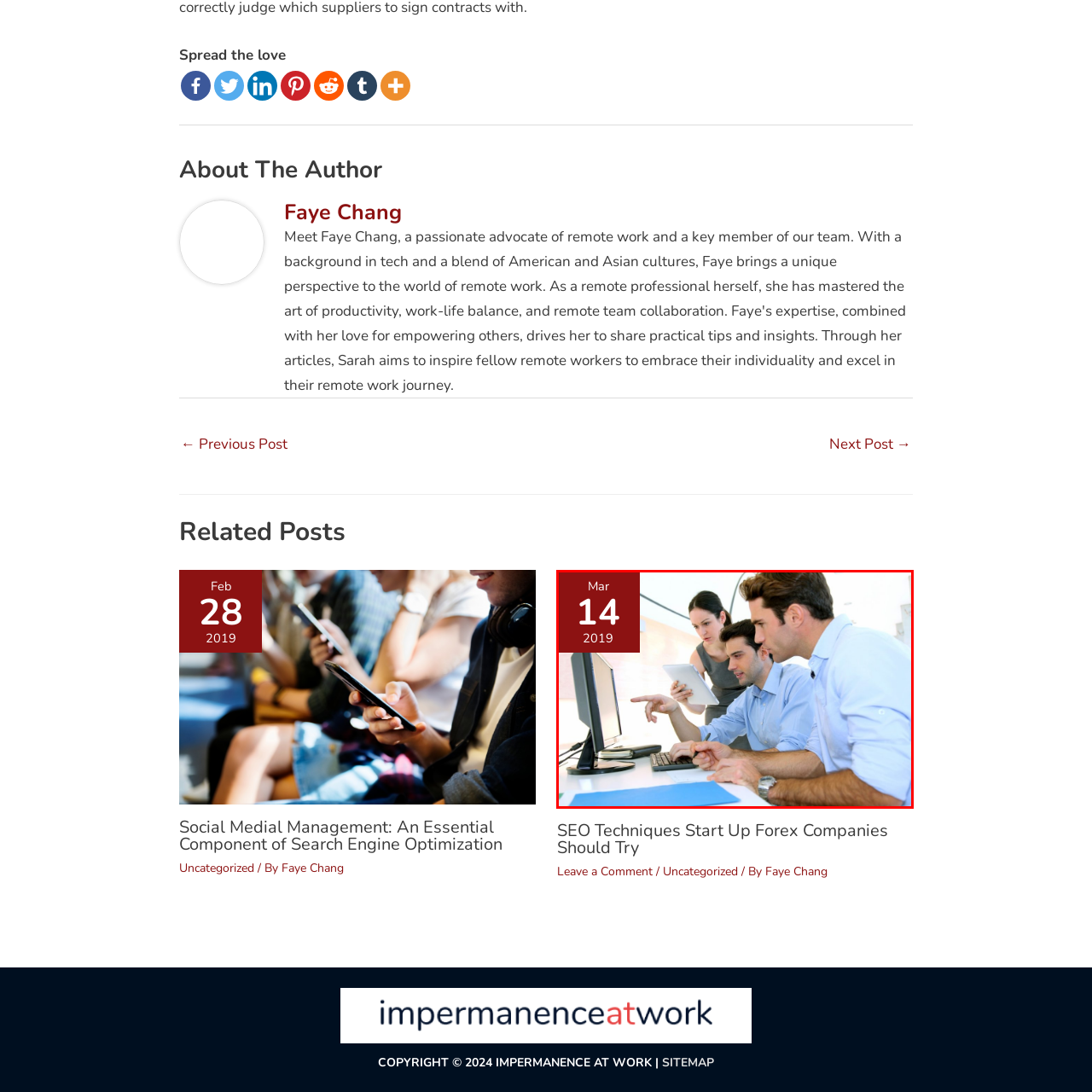Create an extensive description for the image inside the red frame.

In this engaging office scene, three professionals collaborate around a computer, intently focused on the screen. The central figure, a man in a light blue shirt, gestures toward the monitor, possibly discussing a project or data displayed. Next to him, a woman holds a tablet, contributing her insights as they analyze information together, while another man leans in, absorbing the conversation. This dynamic interaction highlights teamwork and the exchange of ideas within a modern workplace.

In the upper left corner, a date box displays "Mar 14, 2019," suggesting that this moment was captured on that specific date, adding context to their collaborative effort. The scene underscores the importance of teamwork and the utilization of technology in today’s work environment.